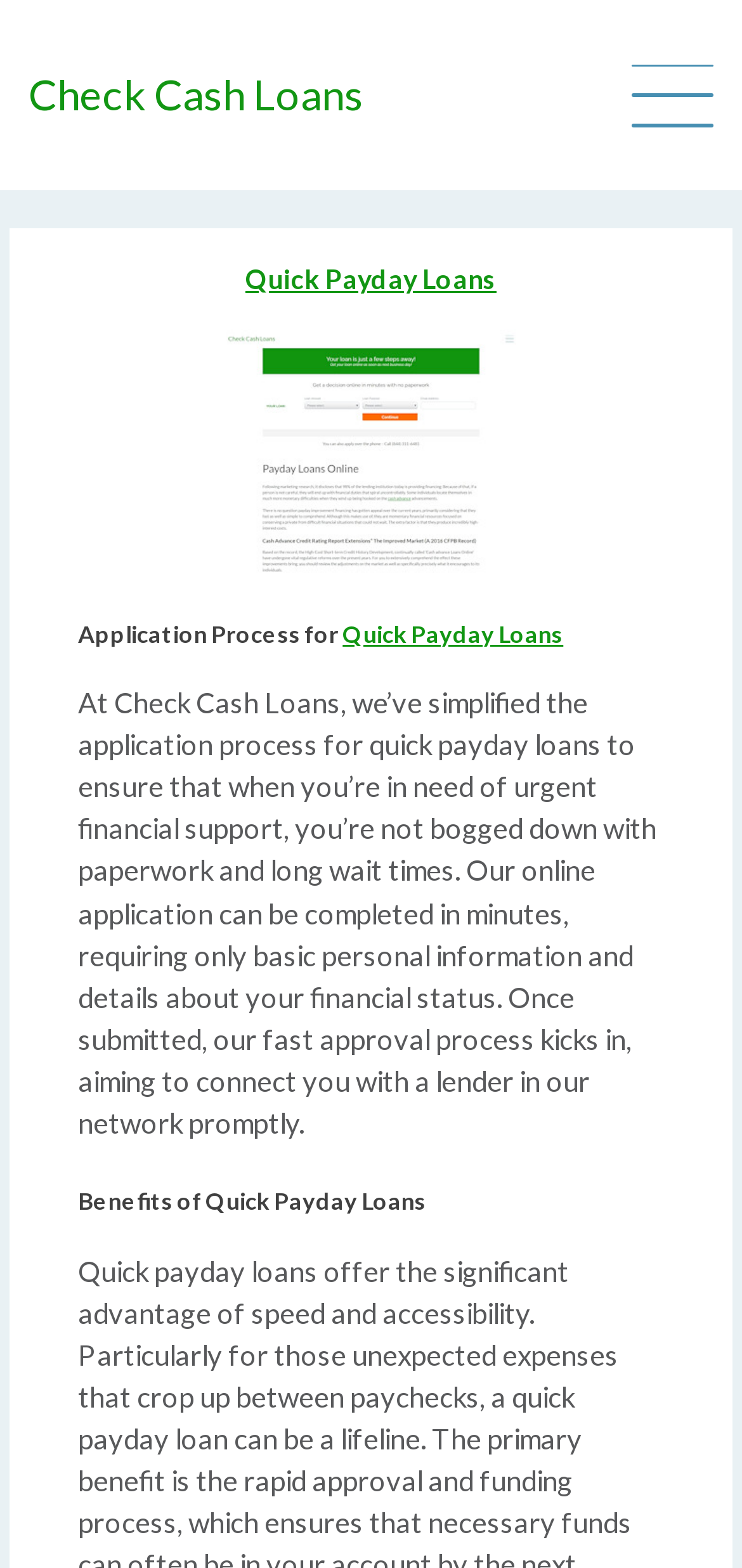Predict the bounding box coordinates of the UI element that matches this description: "alt="Quick Payday Loans"". The coordinates should be in the format [left, top, right, bottom] with each value between 0 and 1.

[0.105, 0.209, 0.895, 0.367]